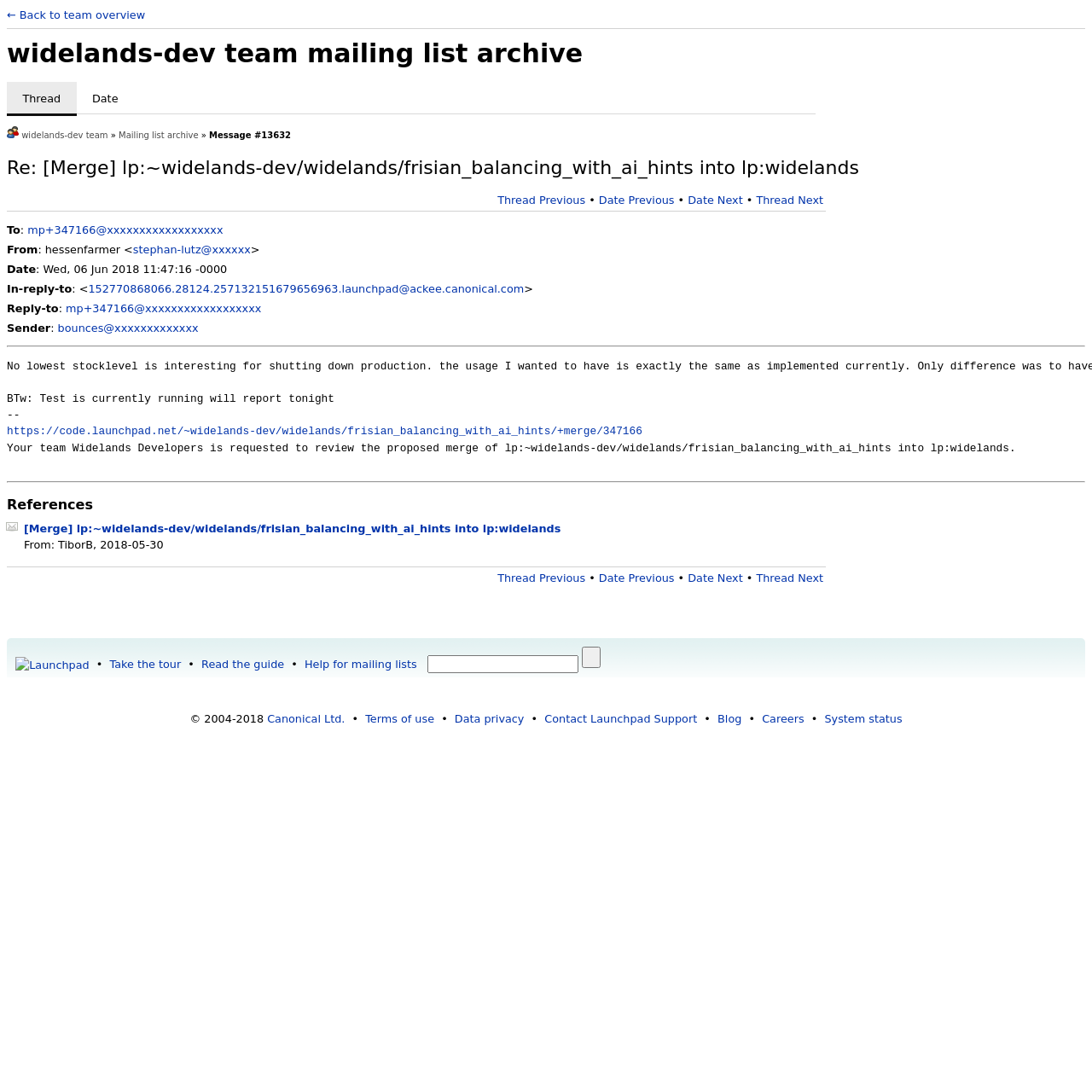Please locate and generate the primary heading on this webpage.

widelands-dev team mailing list archive